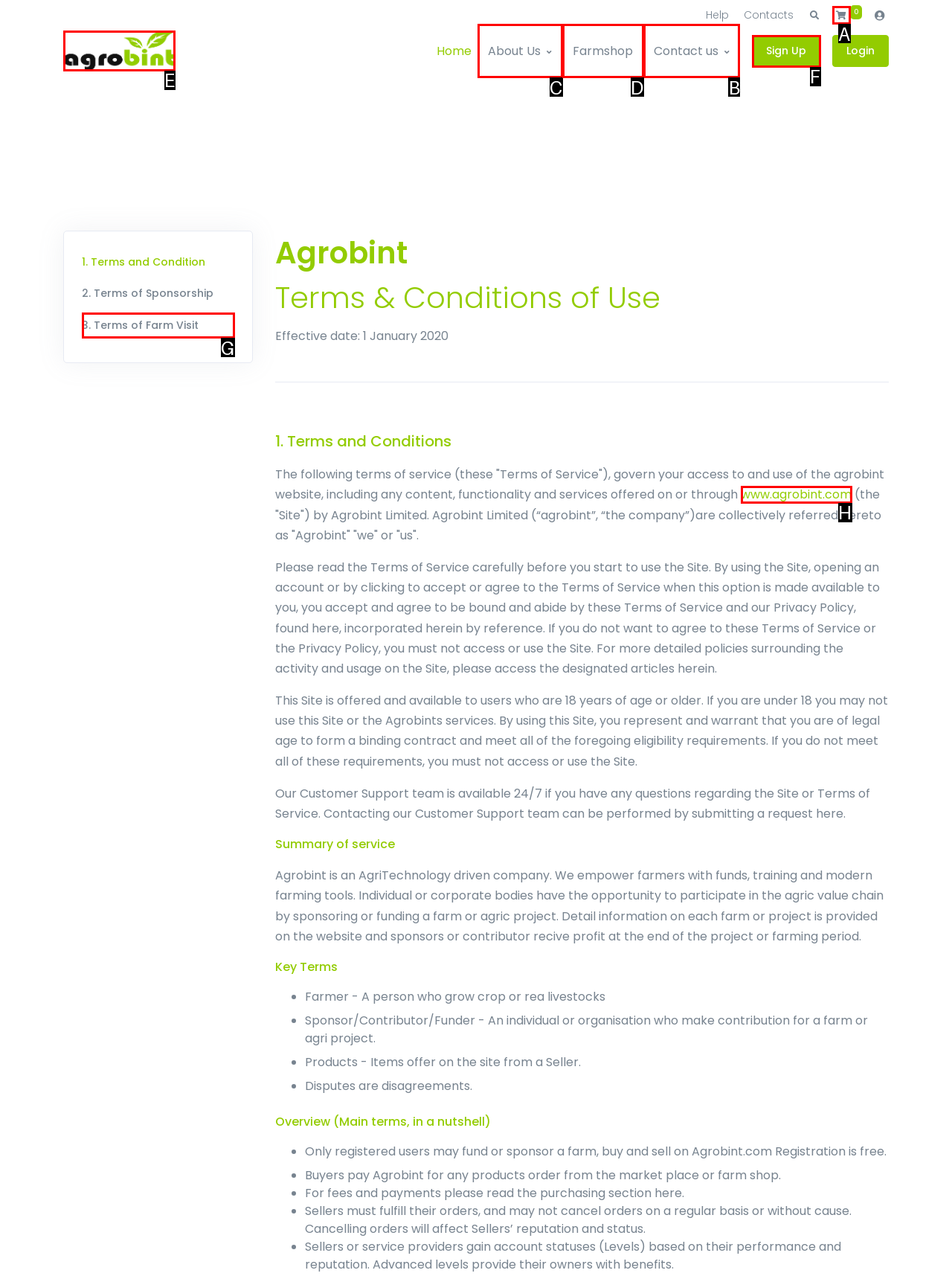Determine which UI element you should click to perform the task: Contact the company
Provide the letter of the correct option from the given choices directly.

B